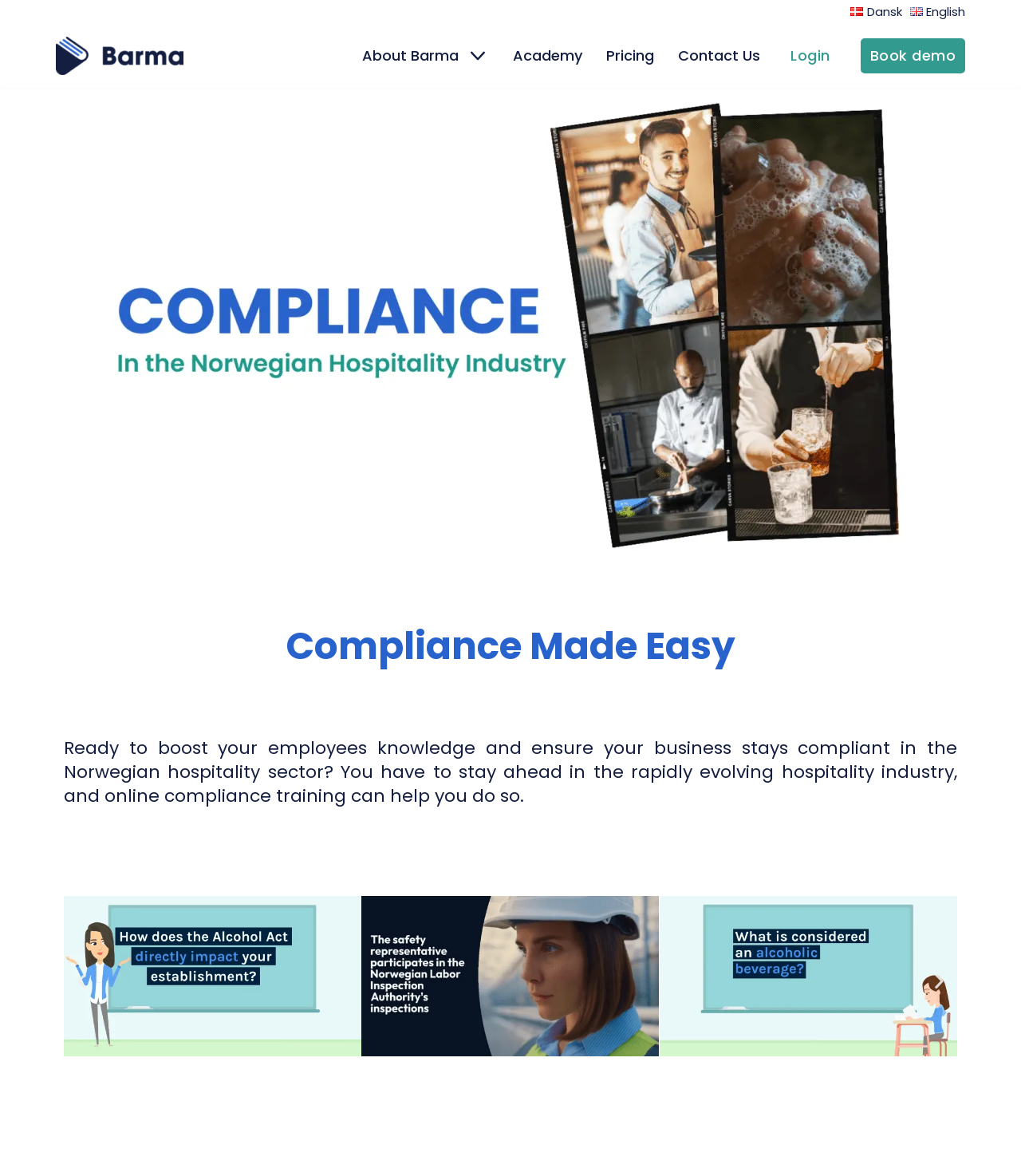Please identify the bounding box coordinates of the element on the webpage that should be clicked to follow this instruction: "Select the 'English' language". The bounding box coordinates should be given as four float numbers between 0 and 1, formatted as [left, top, right, bottom].

[0.891, 0.003, 0.945, 0.017]